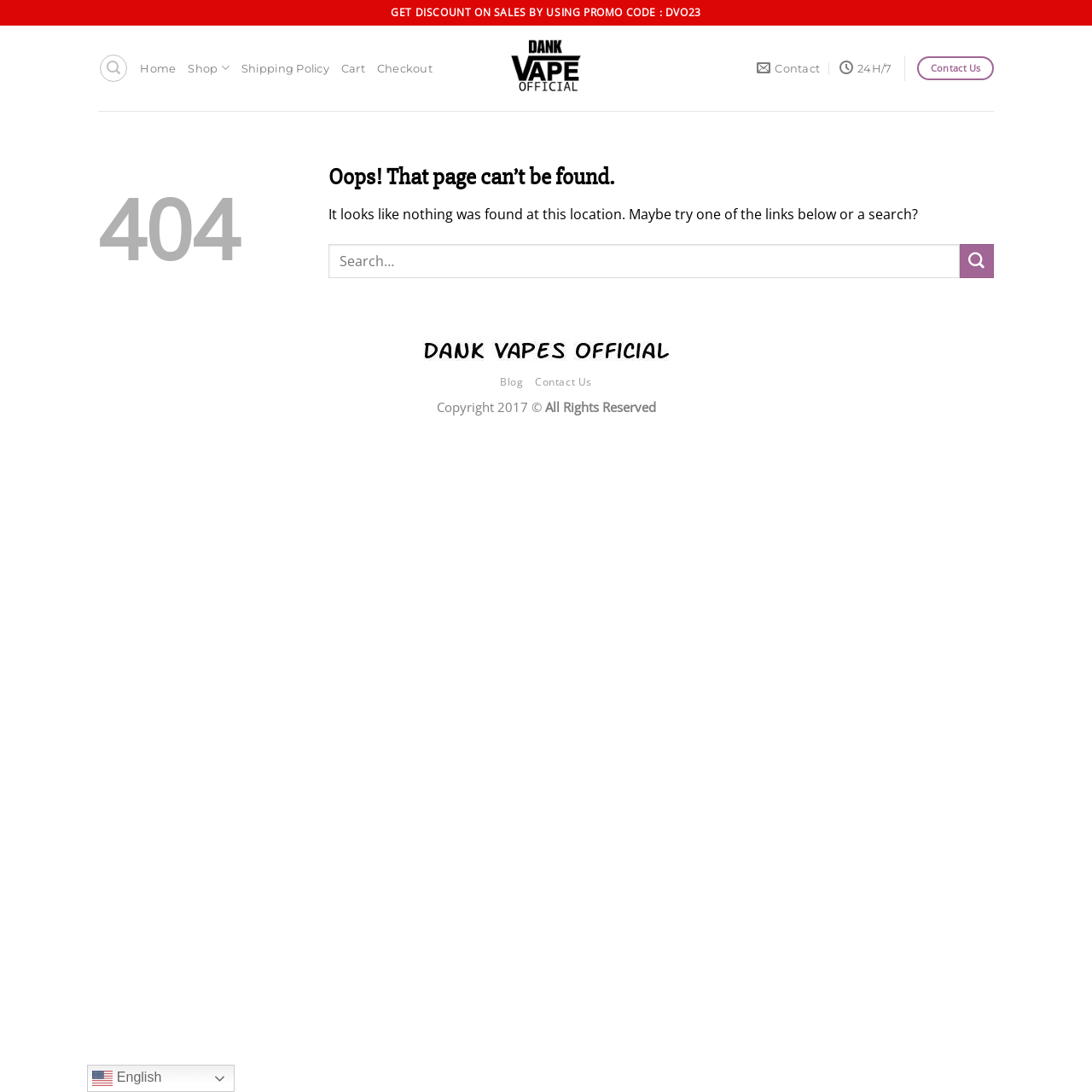Find the bounding box coordinates for the area that should be clicked to accomplish the instruction: "Go to Home page".

[0.128, 0.047, 0.161, 0.078]